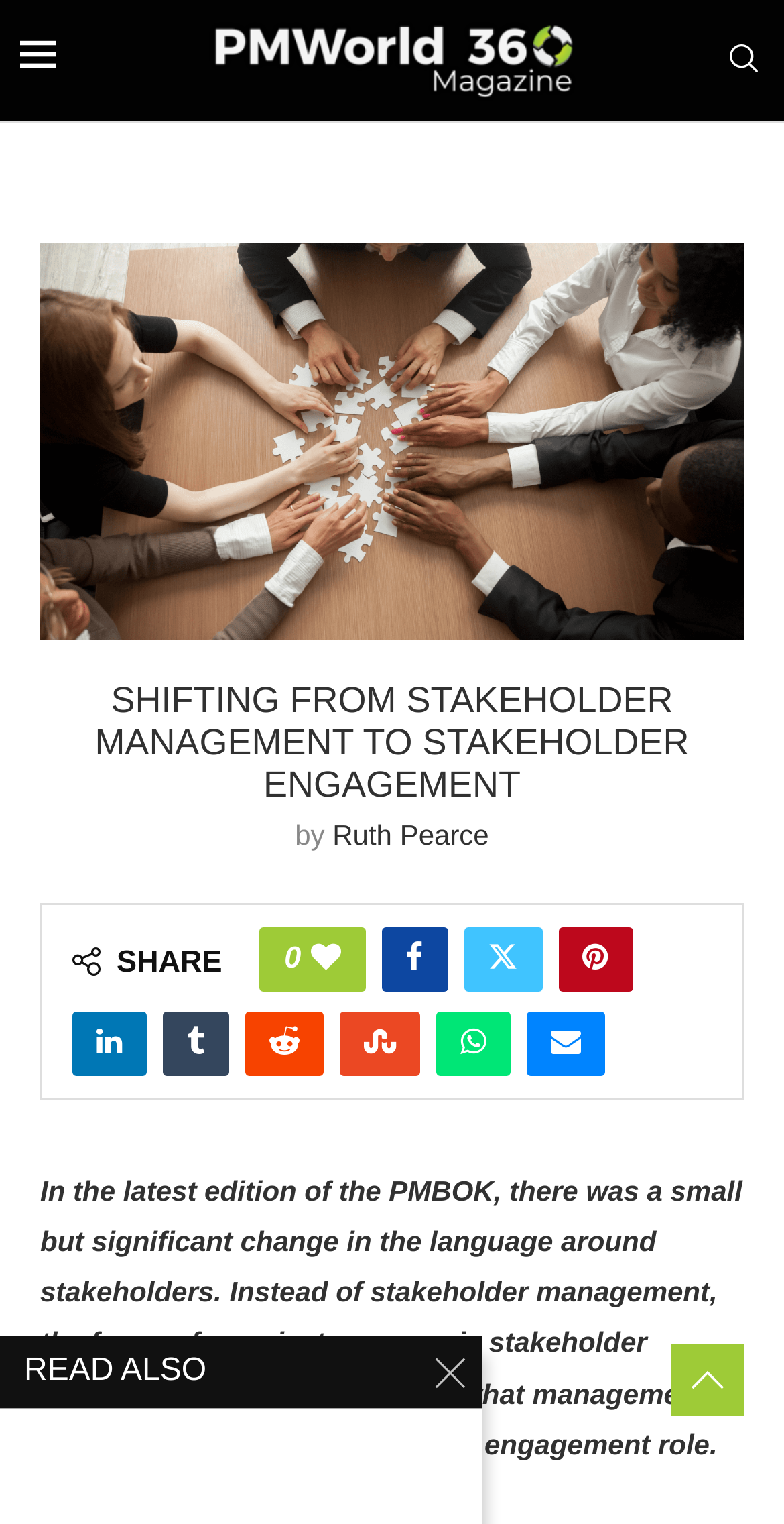Identify the bounding box coordinates for the UI element mentioned here: "Stumbleupon". Provide the coordinates as four float values between 0 and 1, i.e., [left, top, right, bottom].

[0.433, 0.664, 0.536, 0.706]